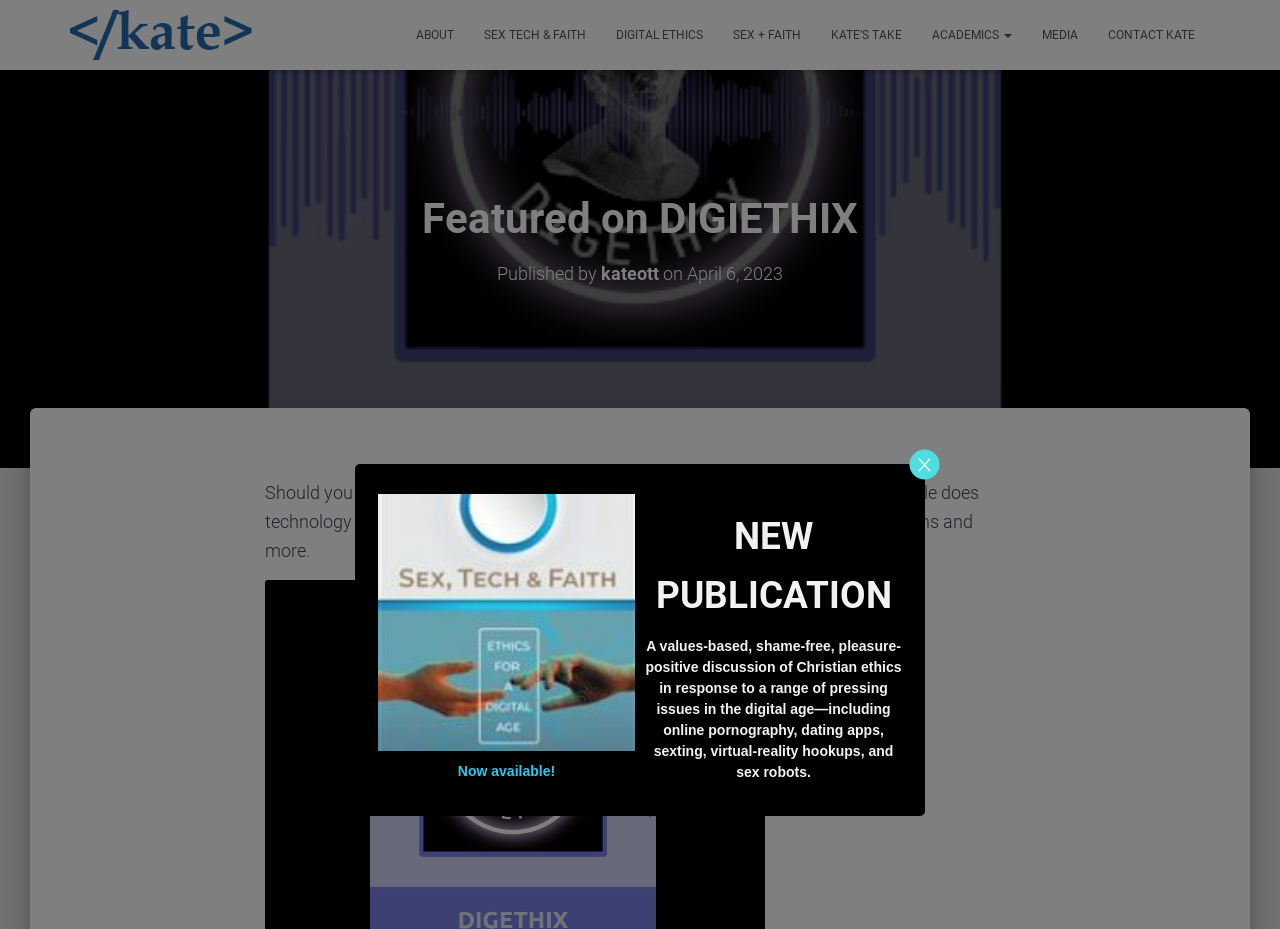Provide the bounding box coordinates in the format (top-left x, top-left y, bottom-right x, bottom-right y). All values are floating point numbers between 0 and 1. Determine the bounding box coordinate of the UI element described as: Academics

[0.716, 0.011, 0.802, 0.065]